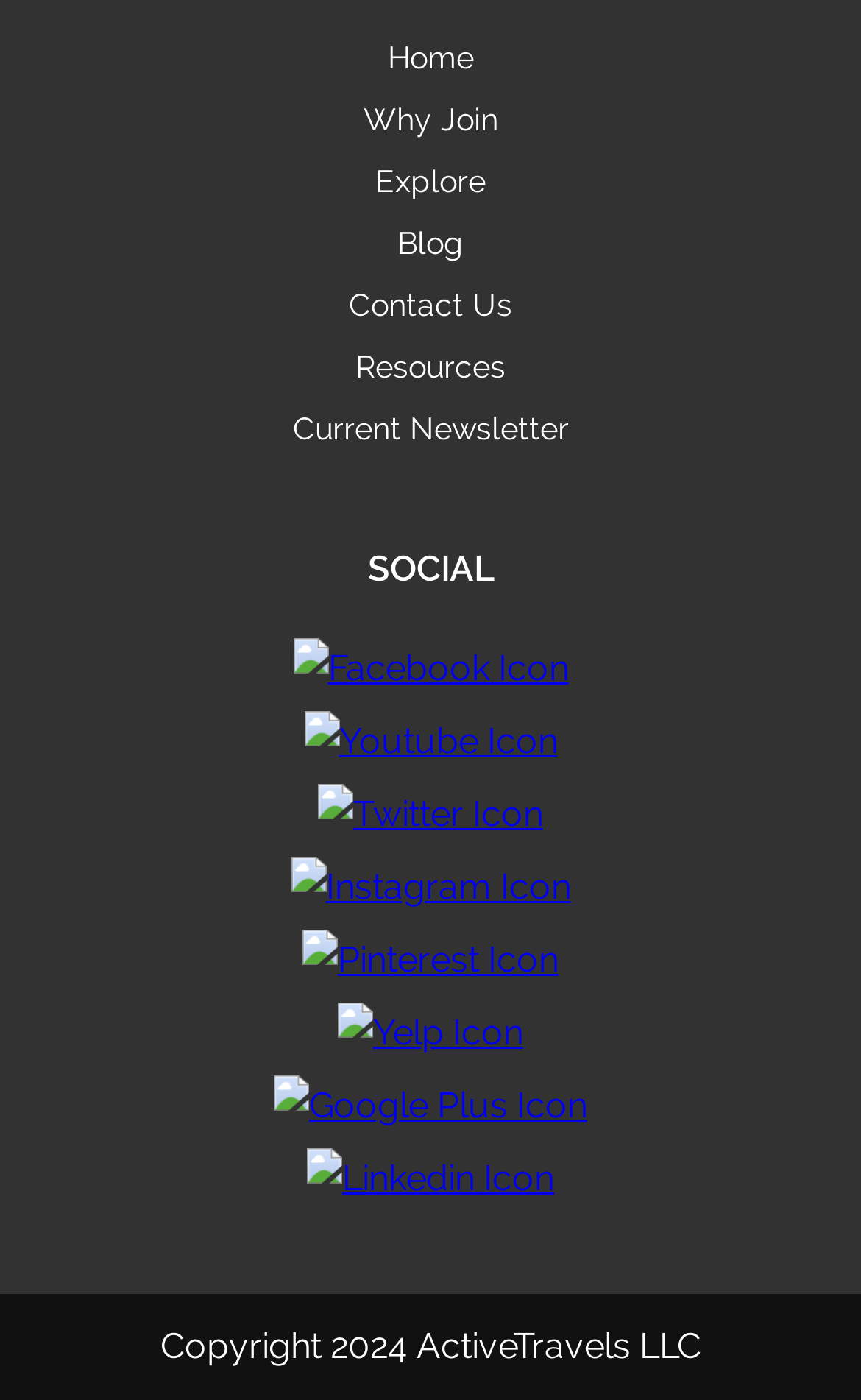What is the copyright information at the bottom of the page?
Please answer the question with a single word or phrase, referencing the image.

Copyright 2024 ActiveTravels LLC